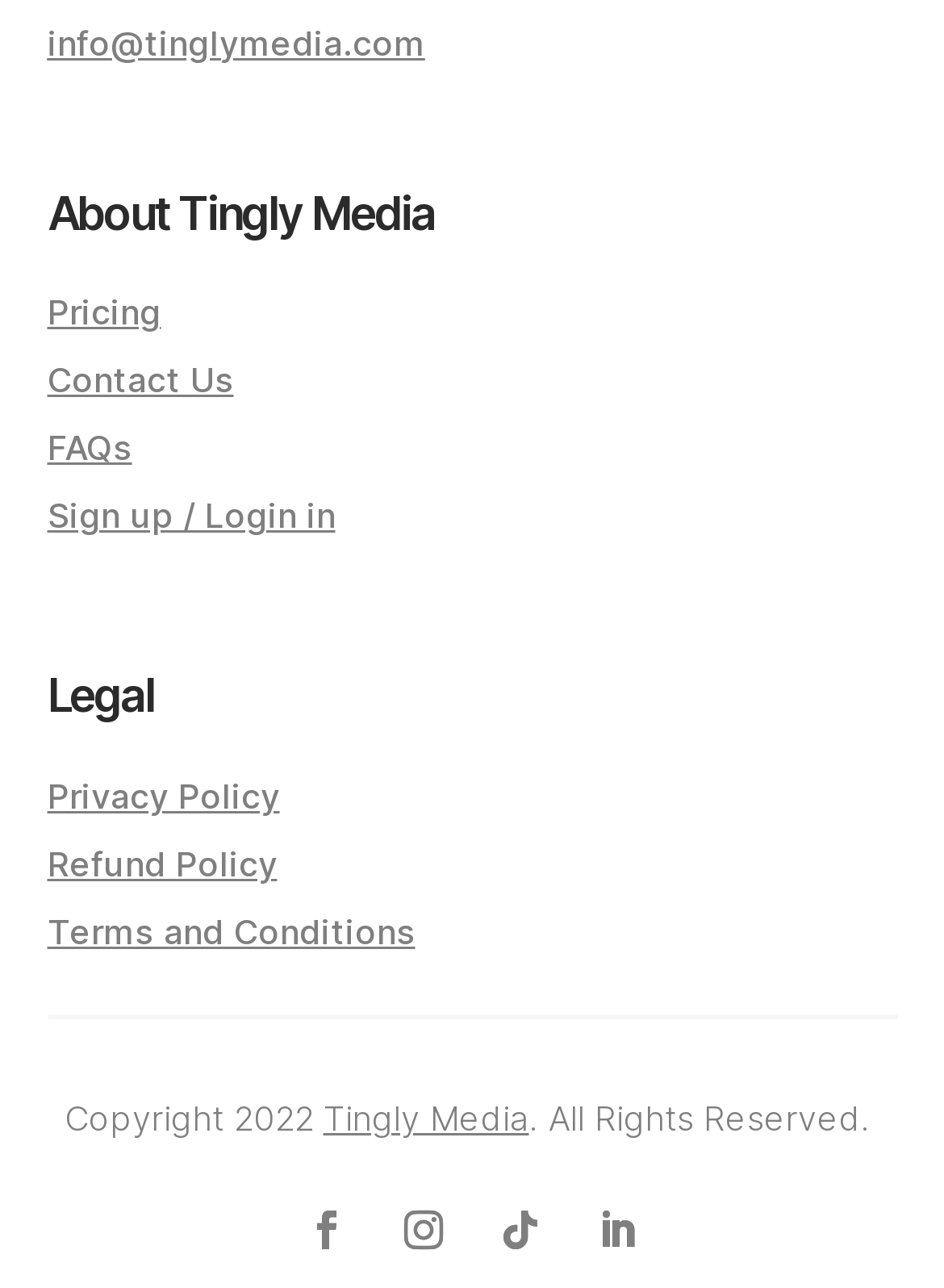Provide a brief response to the question using a single word or phrase: 
What is the last item in the footer?

Terms and Conditions